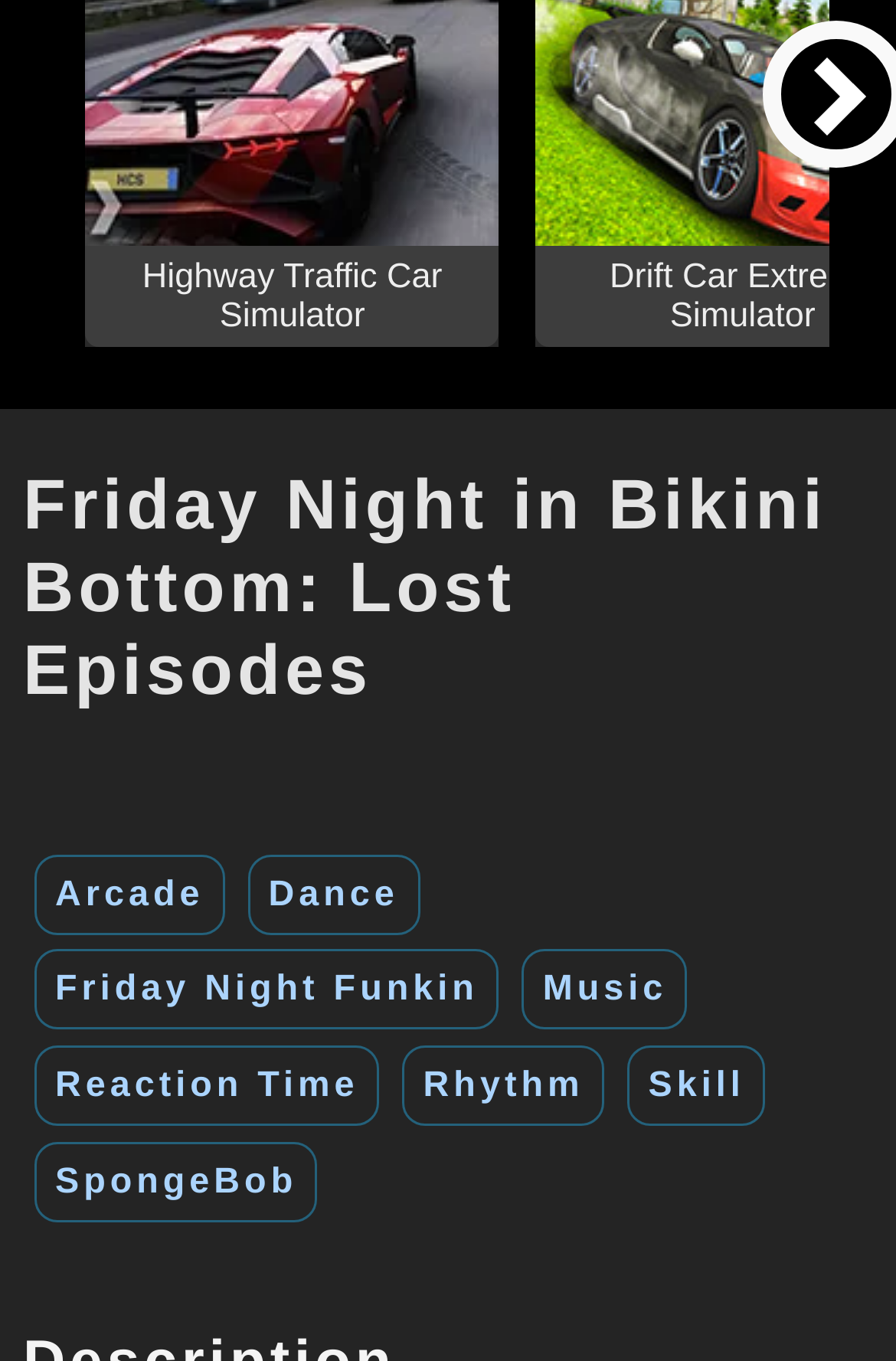What is the category of the 'Friday Night Funkin' game?
Look at the screenshot and respond with one word or a short phrase.

Music